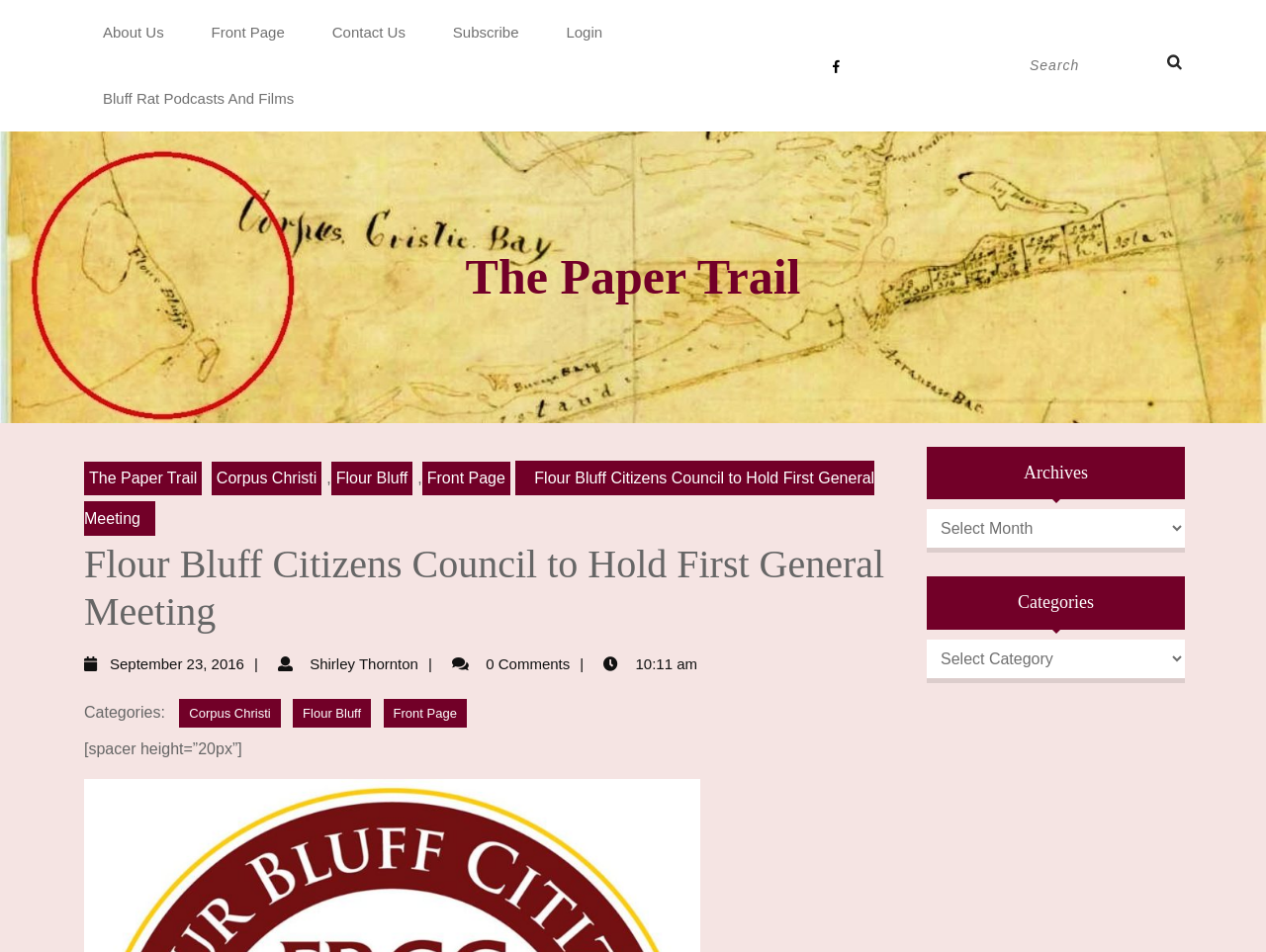Identify the bounding box coordinates of the region that should be clicked to execute the following instruction: "Go to December 2021".

None